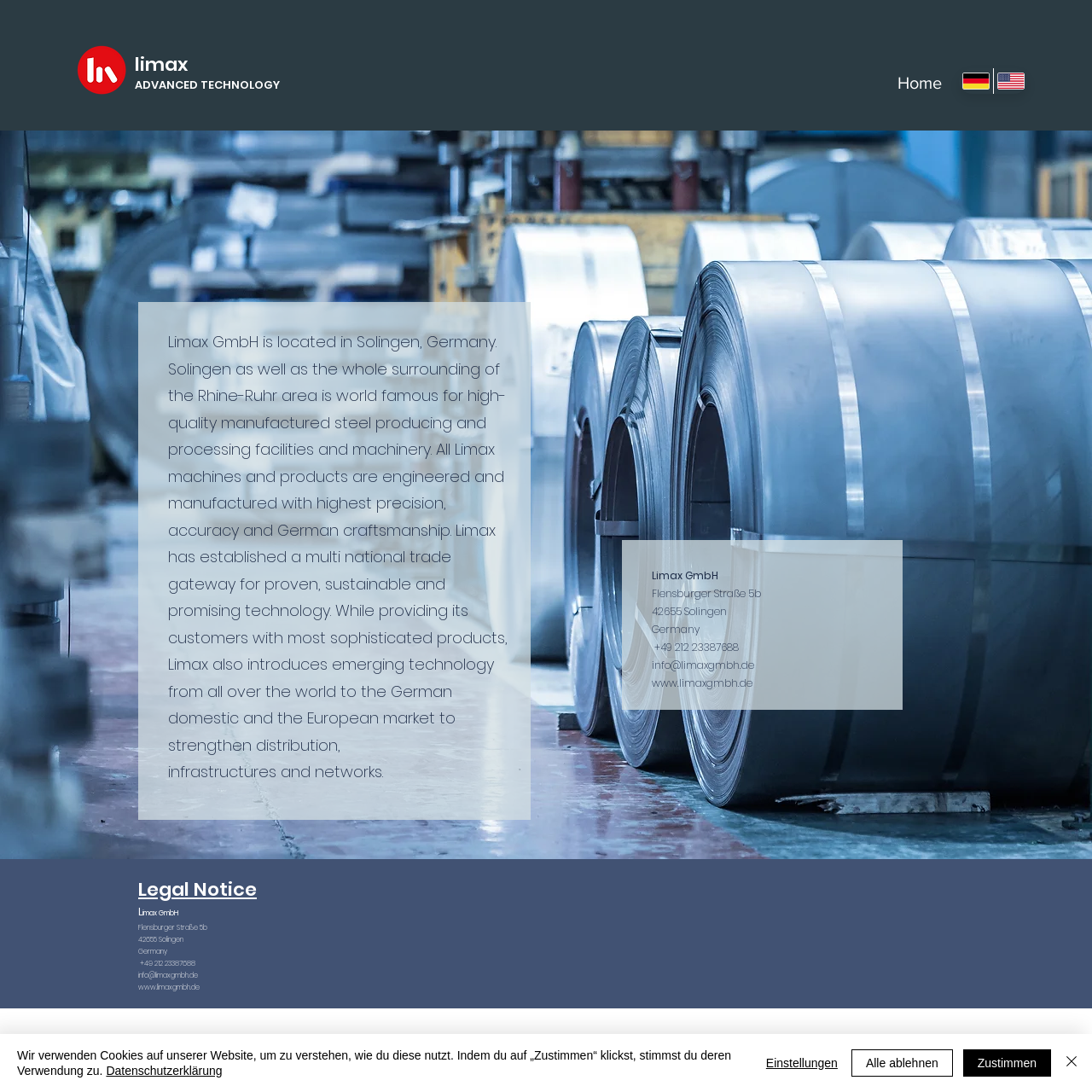Please determine the bounding box coordinates for the element with the description: "www.limaxgmbh.de".

[0.597, 0.619, 0.689, 0.632]